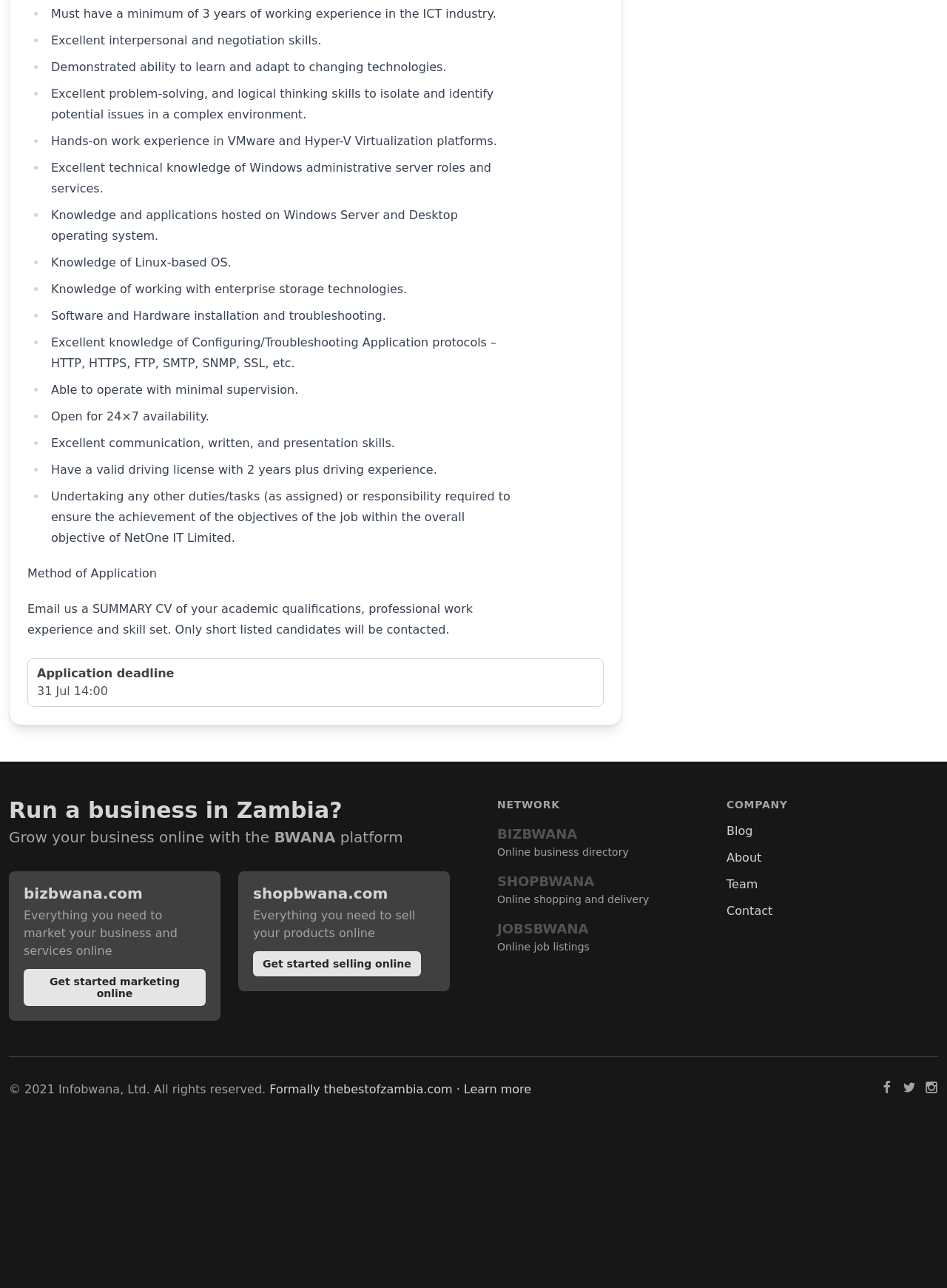Please find the bounding box for the following UI element description. Provide the coordinates in (top-left x, top-left y, bottom-right x, bottom-right y) format, with values between 0 and 1: Formally thebestofzambia.com · Learn more

[0.285, 0.84, 0.561, 0.851]